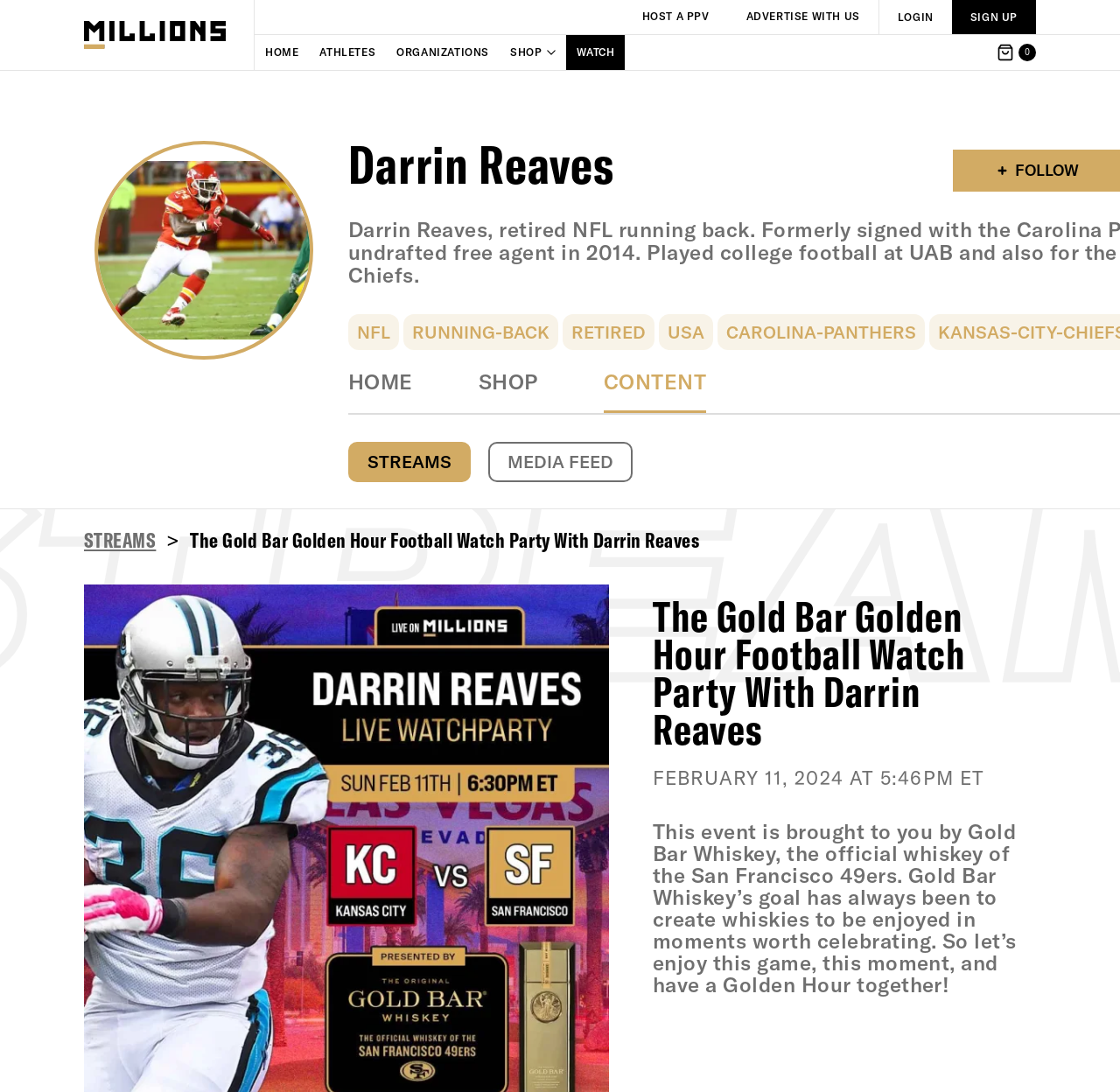Determine the bounding box coordinates of the clickable region to carry out the instruction: "Follow Darrin Reaves".

[0.851, 0.137, 1.0, 0.175]